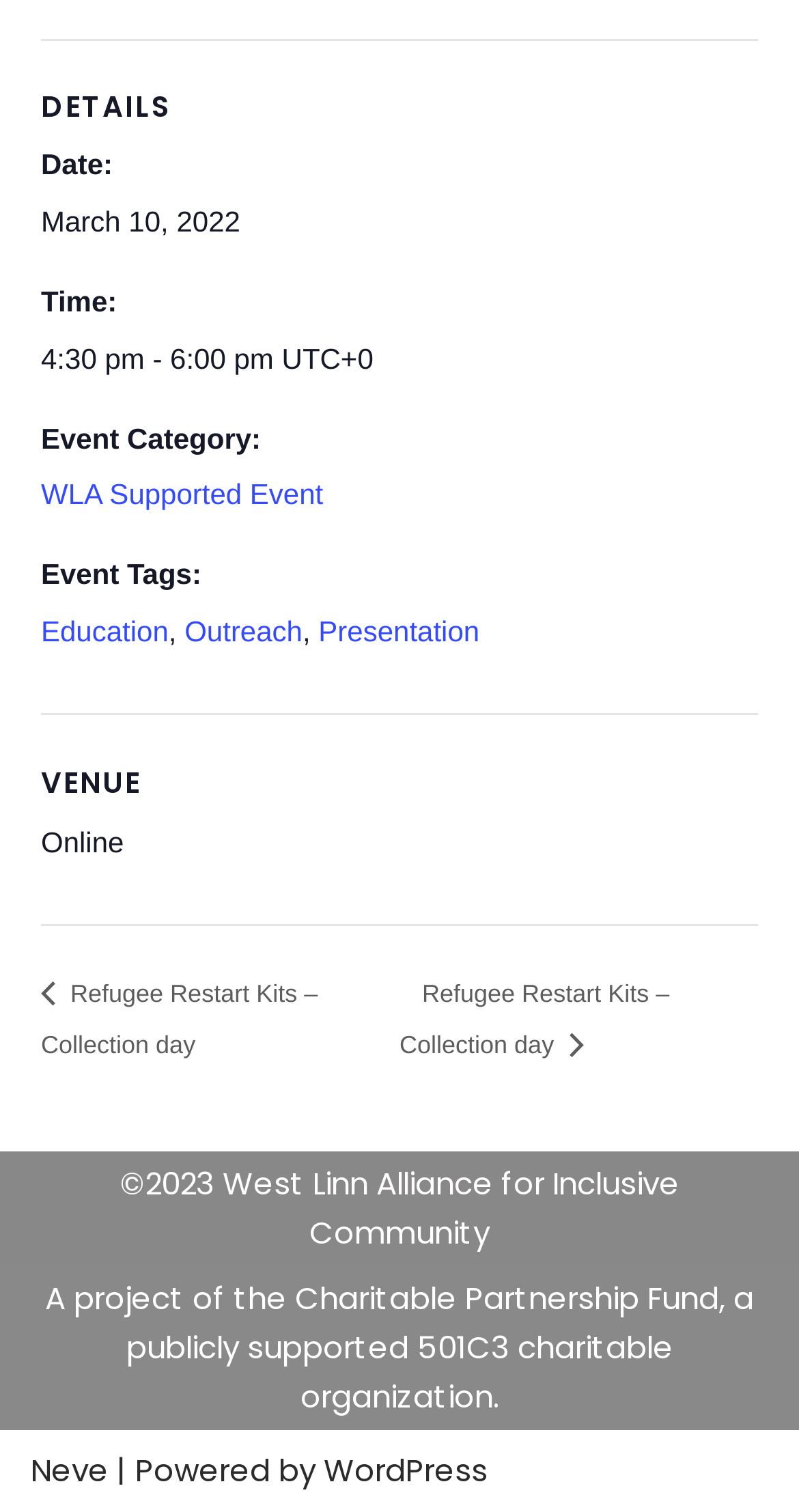Using the details in the image, give a detailed response to the question below:
What is the event category?

The event category can be found in the 'DETAILS' section, under the 'Event Category:' term, which is a link labeled as 'WLA Supported Event'.